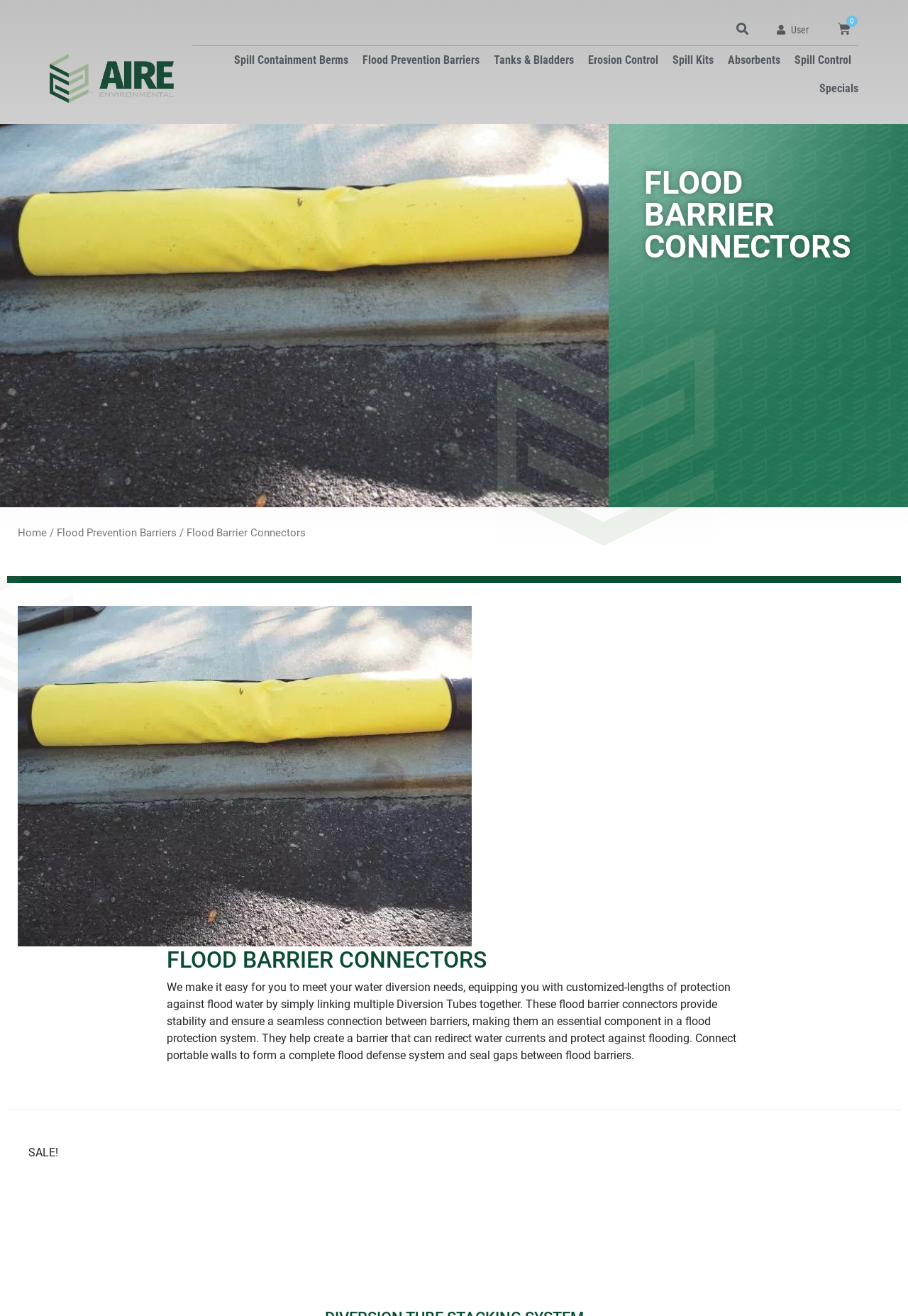Based on the description "Spill Control", find the bounding box of the specified UI element.

[0.875, 0.035, 0.937, 0.057]